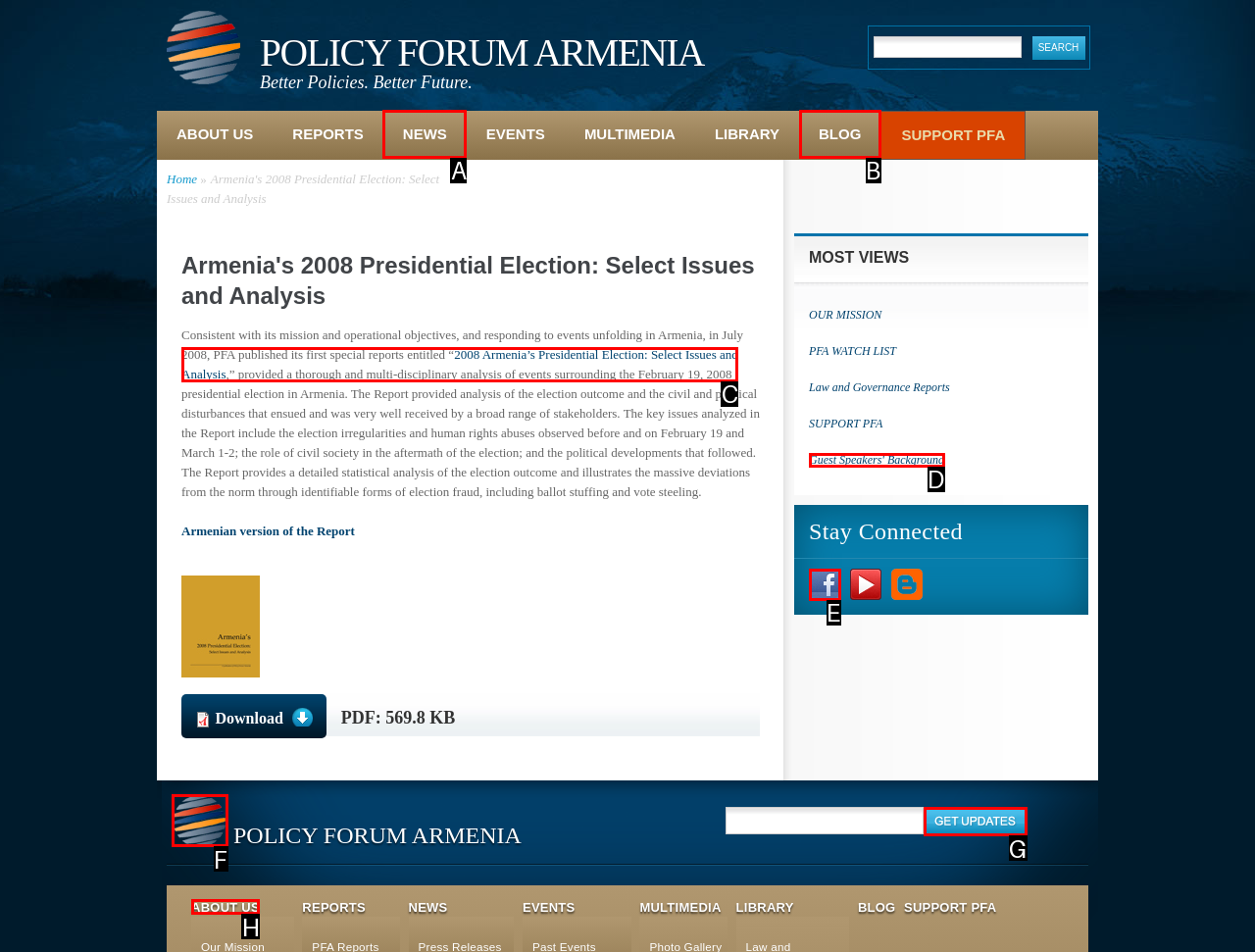Choose the HTML element that needs to be clicked for the given task: Submit a comment Respond by giving the letter of the chosen option.

G